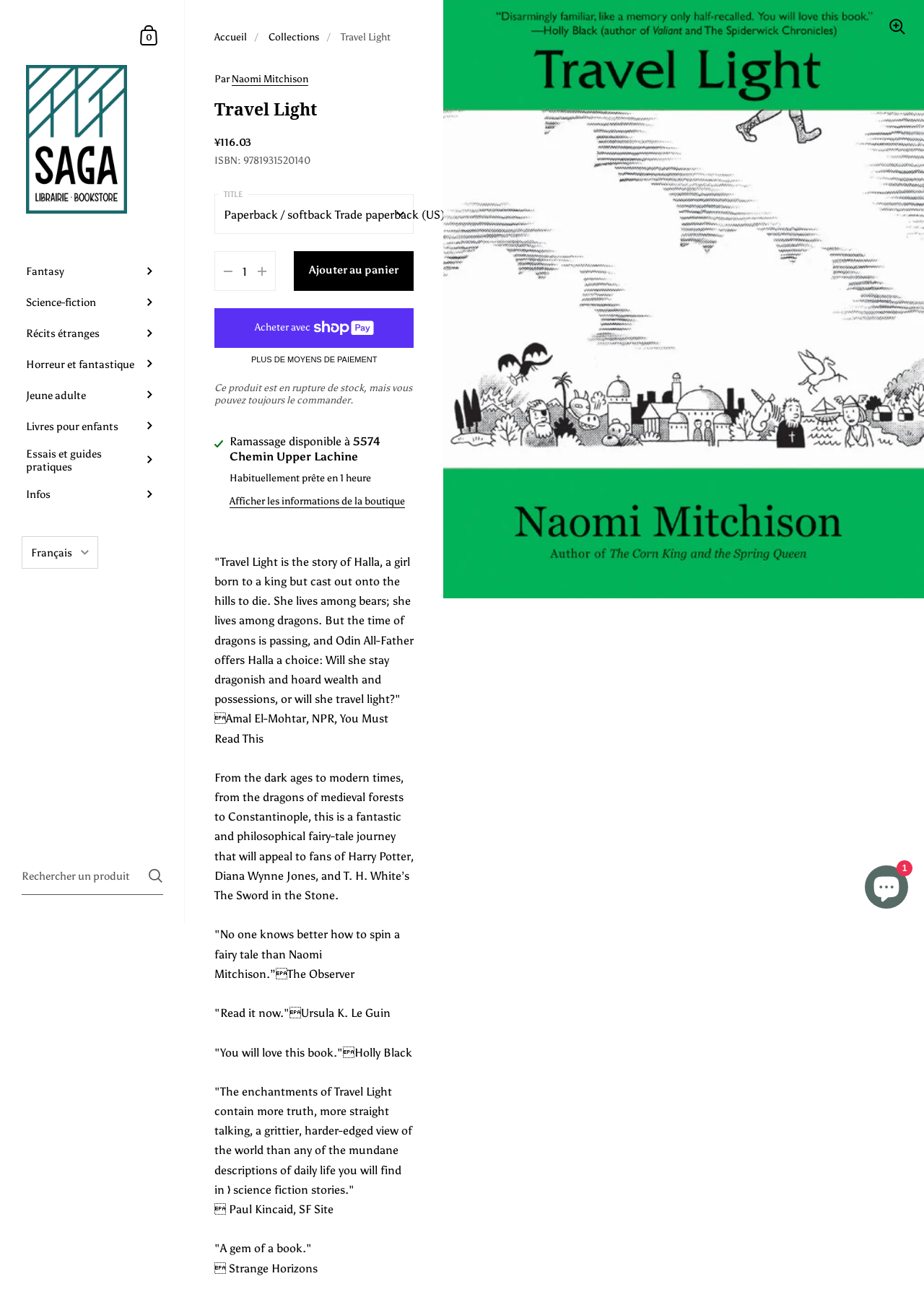Specify the bounding box coordinates of the region I need to click to perform the following instruction: "Search for a product". The coordinates must be four float numbers in the range of 0 to 1, i.e., [left, top, right, bottom].

[0.028, 0.657, 0.172, 0.687]